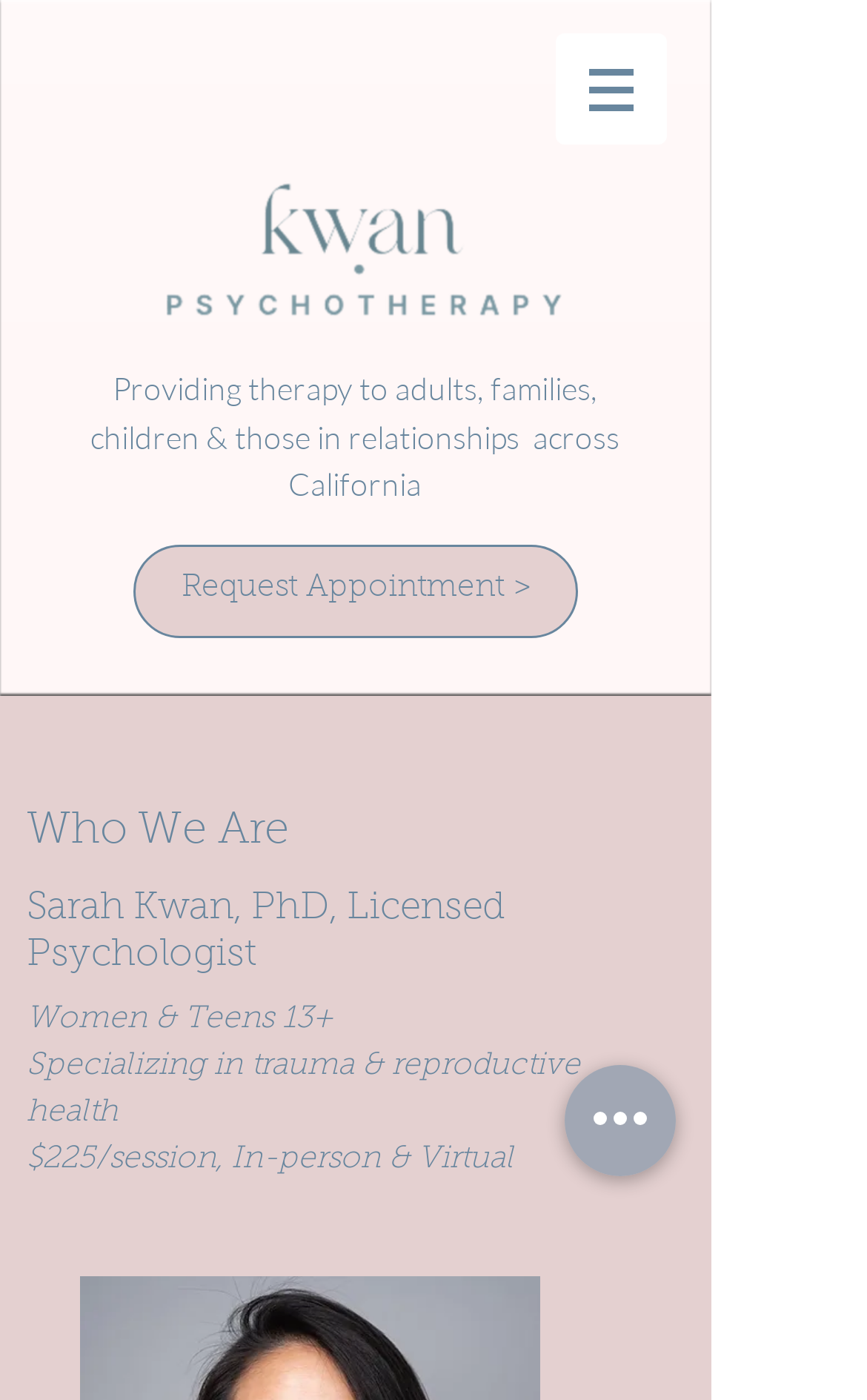Please locate and retrieve the main header text of the webpage.

Providing therapy to adults, families, children & those in relationships  across California